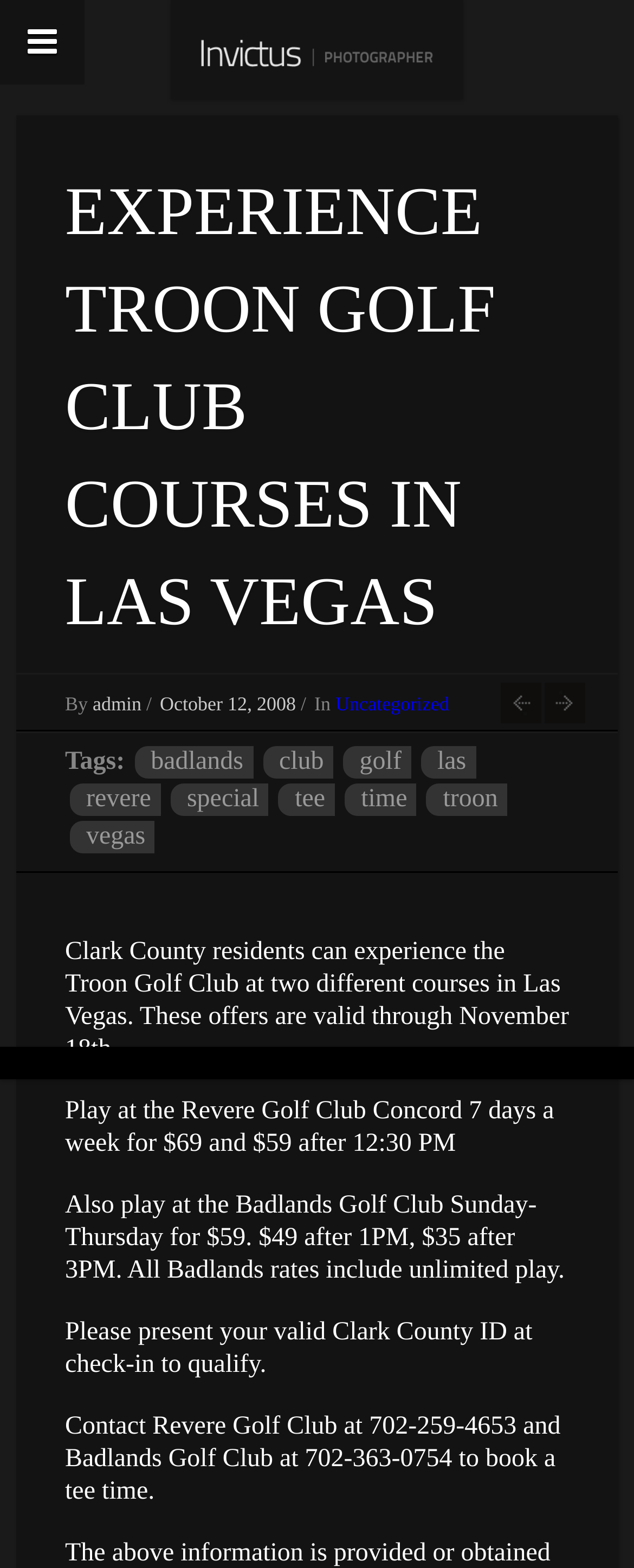Identify the coordinates of the bounding box for the element that must be clicked to accomplish the instruction: "Click the 'Show/Hide Menu' button".

[0.0, 0.0, 0.133, 0.054]